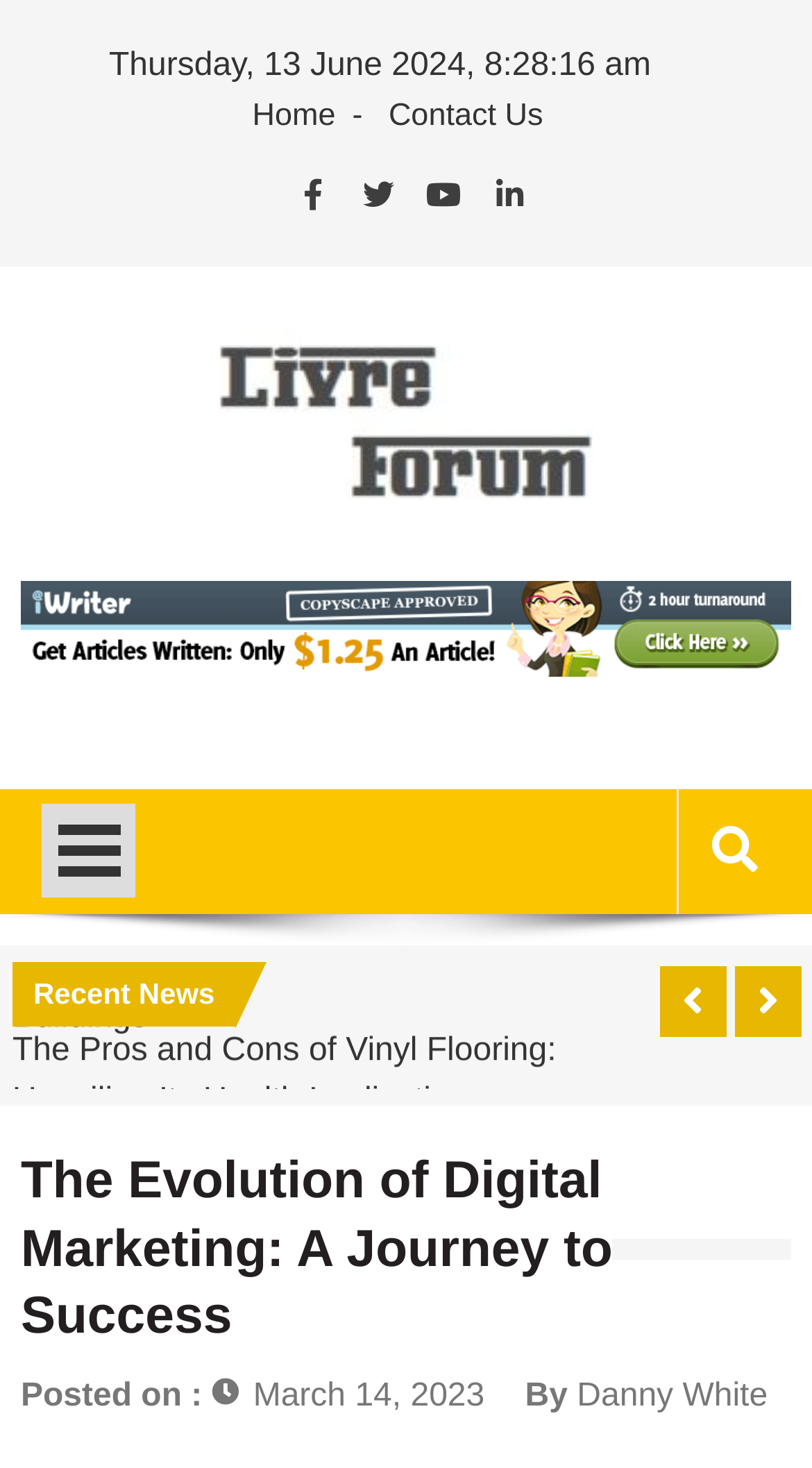Identify the bounding box coordinates of the region that should be clicked to execute the following instruction: "Read What are Office Carpet Tiles and Why are they Popular?".

[0.015, 0.307, 0.703, 0.365]